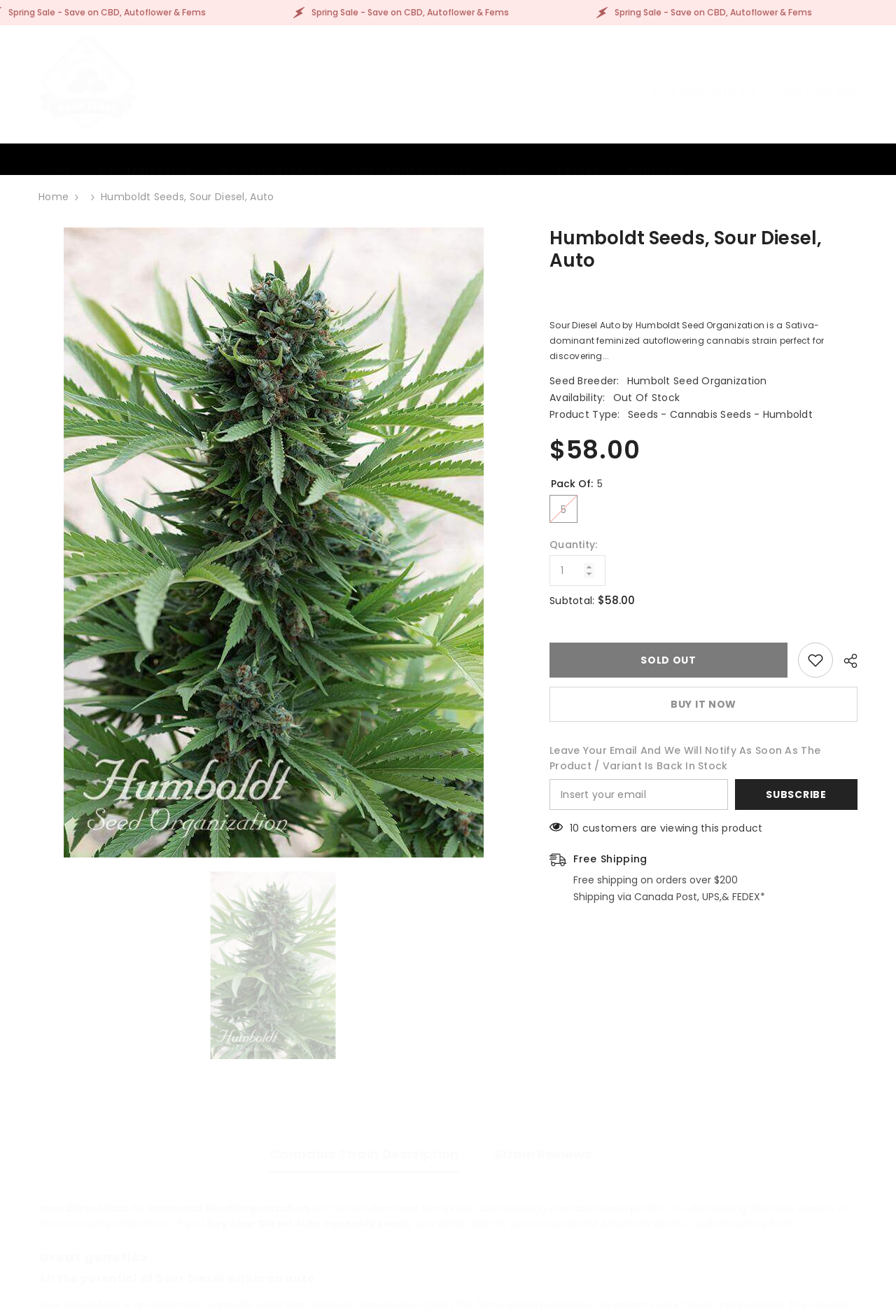Identify the bounding box of the HTML element described here: "Shopping Cart 00 items". Provide the coordinates as four float numbers between 0 and 1: [left, top, right, bottom].

[0.538, 0.088, 0.665, 0.101]